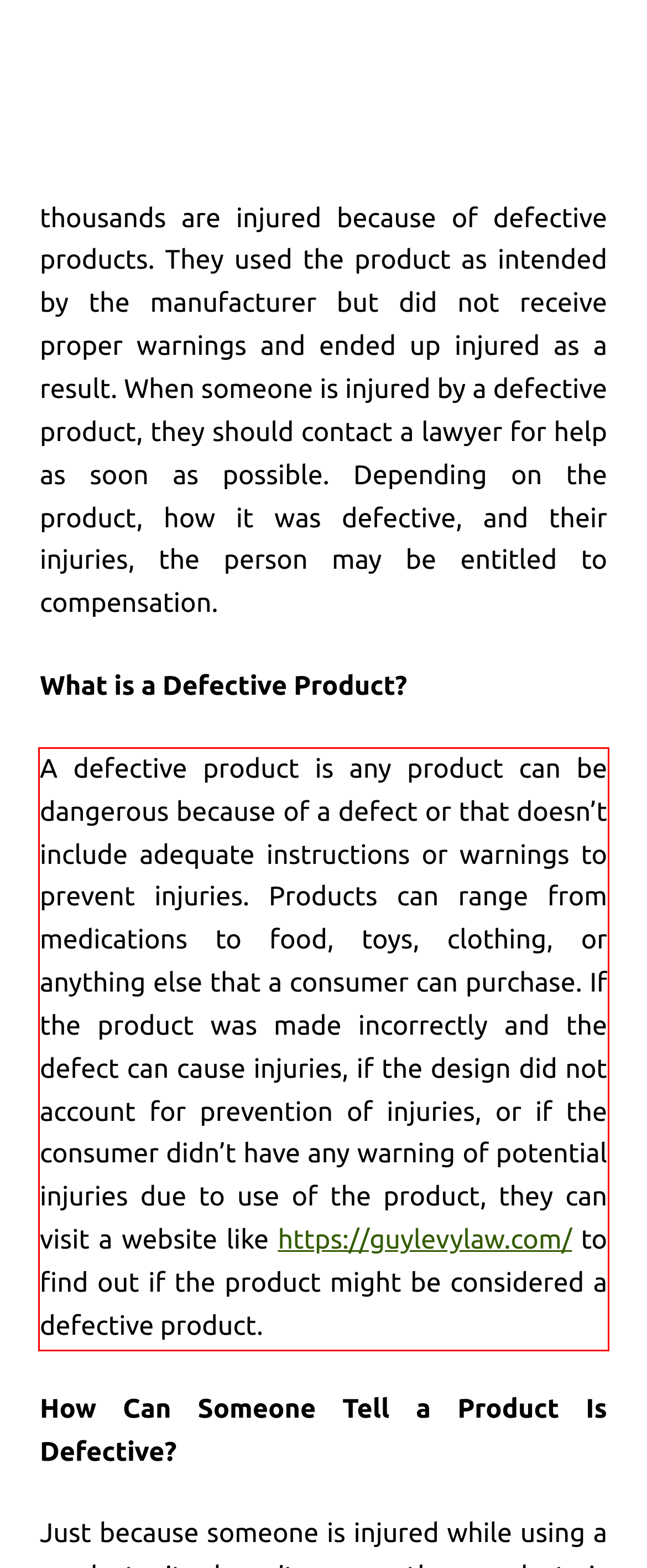Please analyze the screenshot of a webpage and extract the text content within the red bounding box using OCR.

A defective product is any product can be dangerous because of a defect or that doesn’t include adequate instructions or warnings to prevent injuries. Products can range from medications to food, toys, clothing, or anything else that a consumer can purchase. If the product was made incorrectly and the defect can cause injuries, if the design did not account for prevention of injuries, or if the consumer didn’t have any warning of potential injuries due to use of the product, they can visit a website like https://guylevylaw.com/ to find out if the product might be considered a defective product.